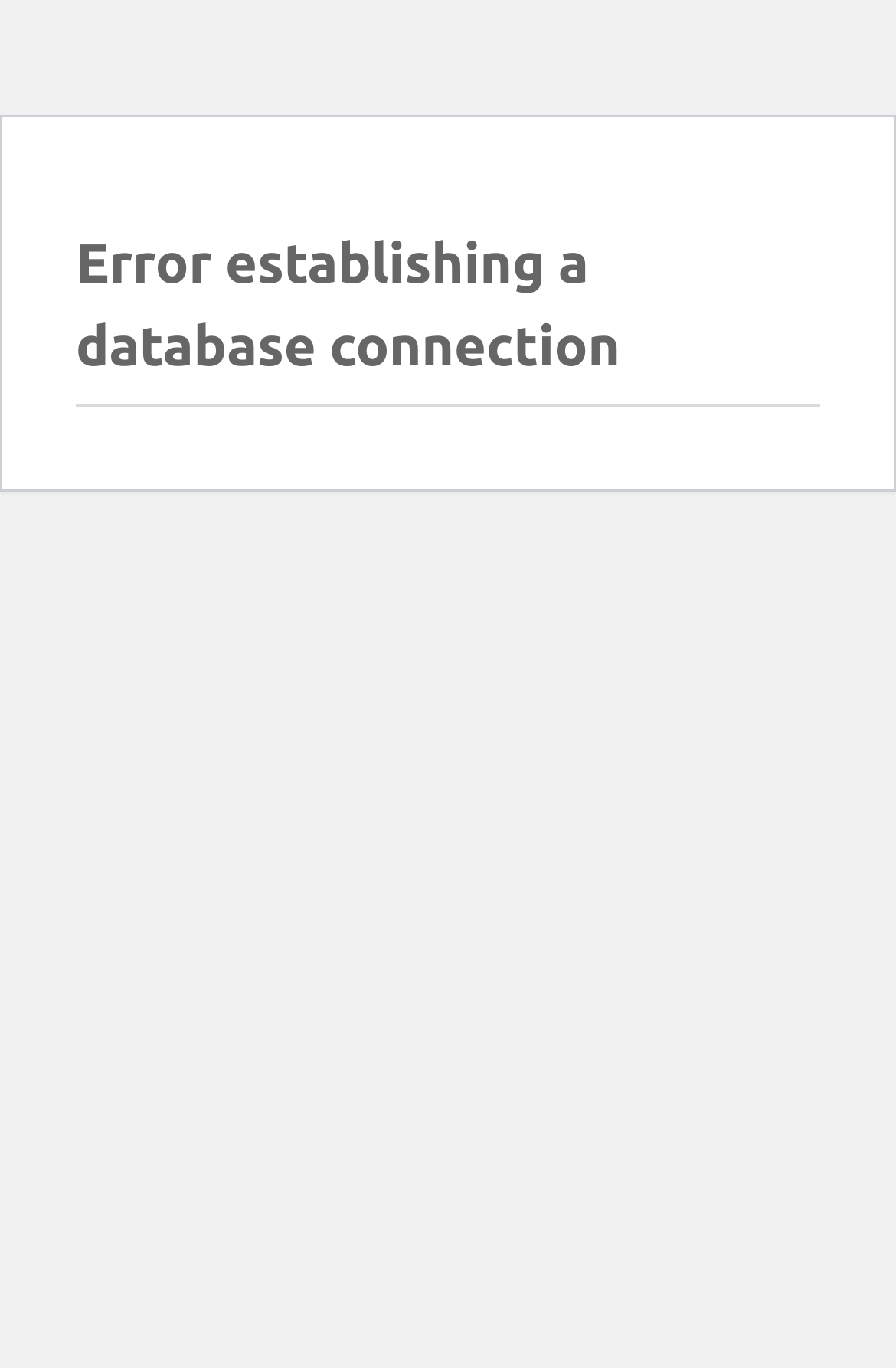What is the title or heading displayed on the webpage?

Error establishing a database connection